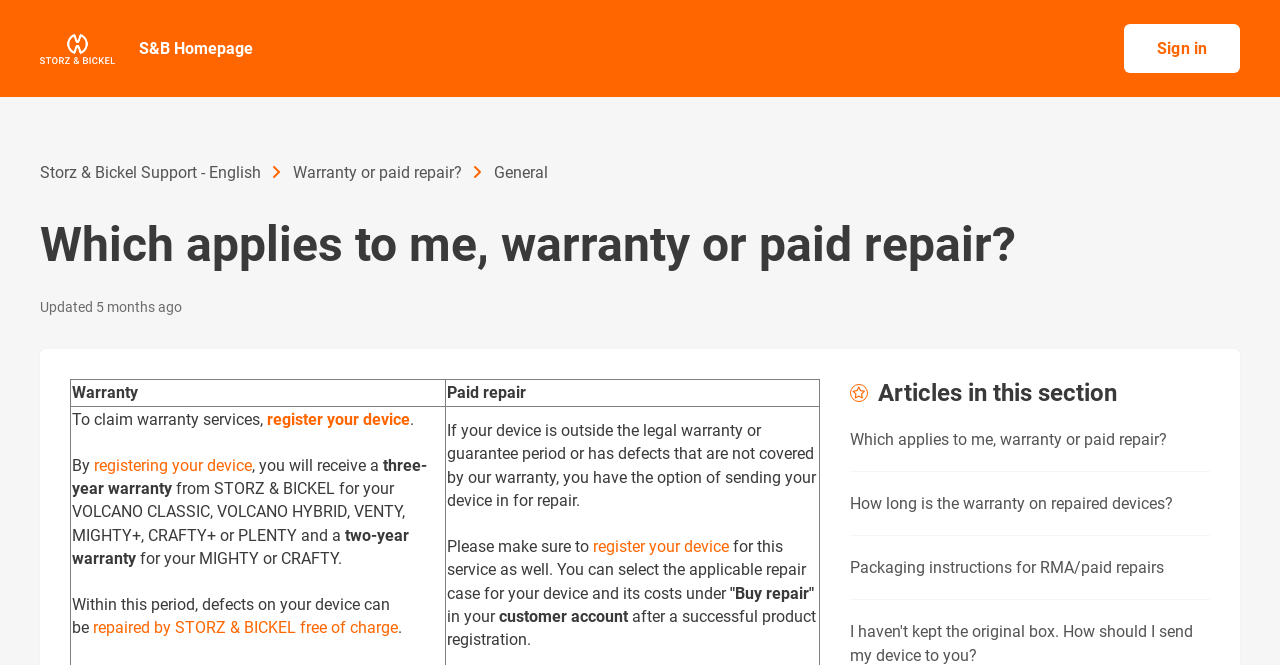Specify the bounding box coordinates of the region I need to click to perform the following instruction: "Click on the 'Authors & Illustrators' link". The coordinates must be four float numbers in the range of 0 to 1, i.e., [left, top, right, bottom].

None